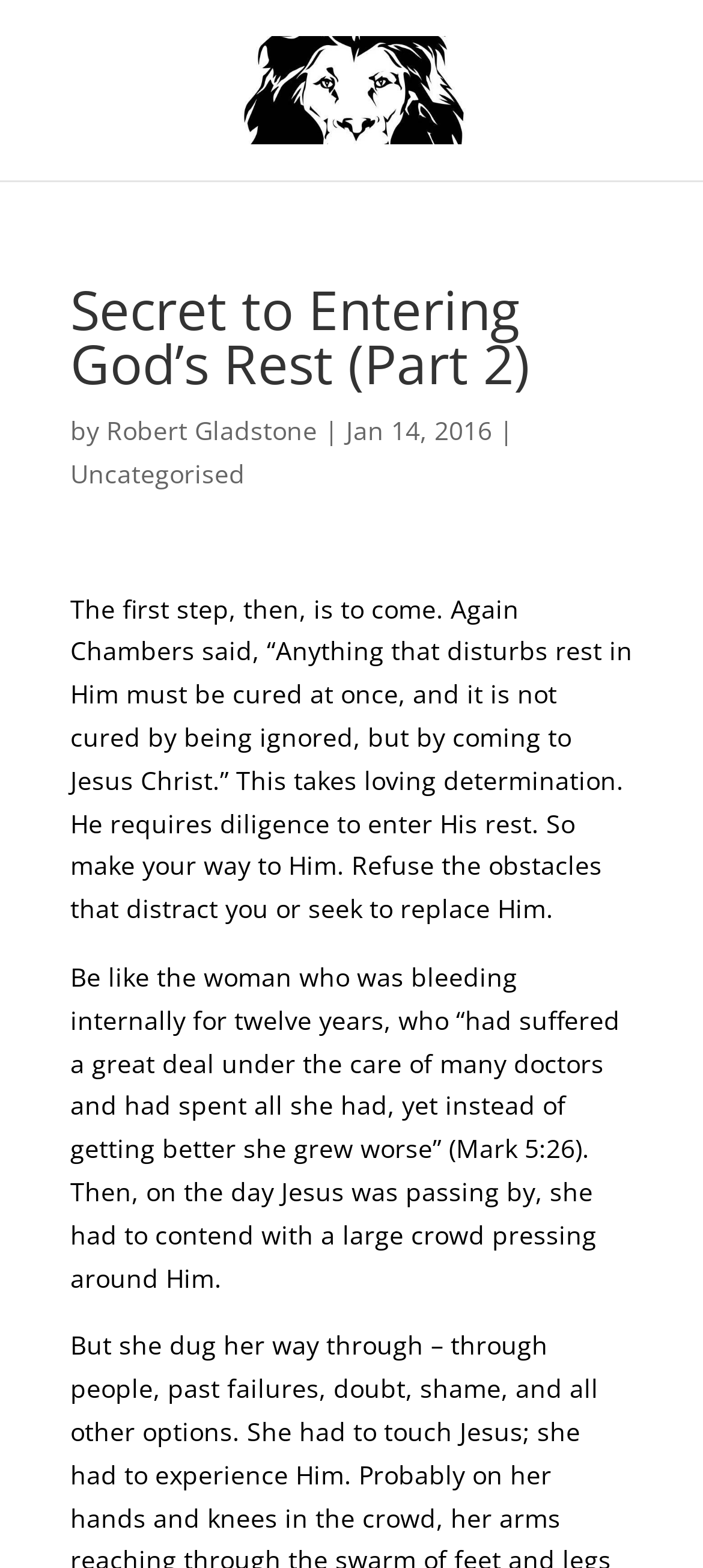Describe the webpage meticulously, covering all significant aspects.

The webpage is about an article titled "Secret to Entering God's Rest (Part 2)" from the website "Heaven Rules". At the top, there is a logo of "Heaven Rules" accompanied by a link to the website. Below the logo, the title of the article is displayed in a large font, followed by the author's name, "Robert Gladstone", and the date of publication, "Jan 14, 2016". 

On the left side, there is a category link labeled "Uncategorised". The main content of the article is divided into two paragraphs. The first paragraph discusses the importance of coming to Jesus Christ to cure disturbances in rest, and it requires loving determination and diligence. The second paragraph tells a story of a woman who suffered from internal bleeding for twelve years and eventually found relief when she encountered Jesus. 

There are a total of 5 links on the page, including the logo, the author's name, the category, and two links within the article text. There is one image on the page, which is the logo of "Heaven Rules".